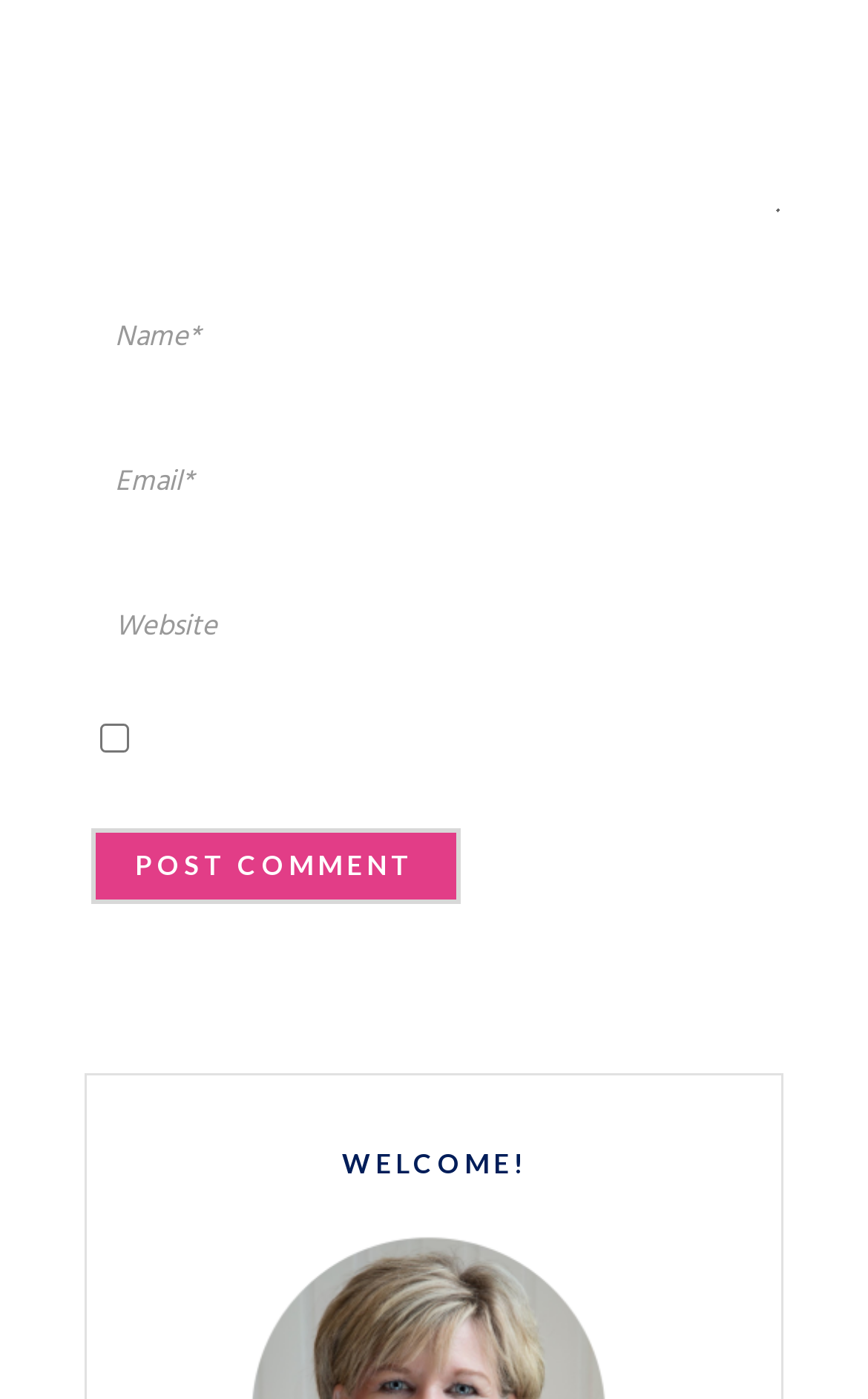Using the element description: "name="wp-comment-cookies-consent" value="yes"", determine the bounding box coordinates for the specified UI element. The coordinates should be four float numbers between 0 and 1, [left, top, right, bottom].

[0.115, 0.517, 0.148, 0.537]